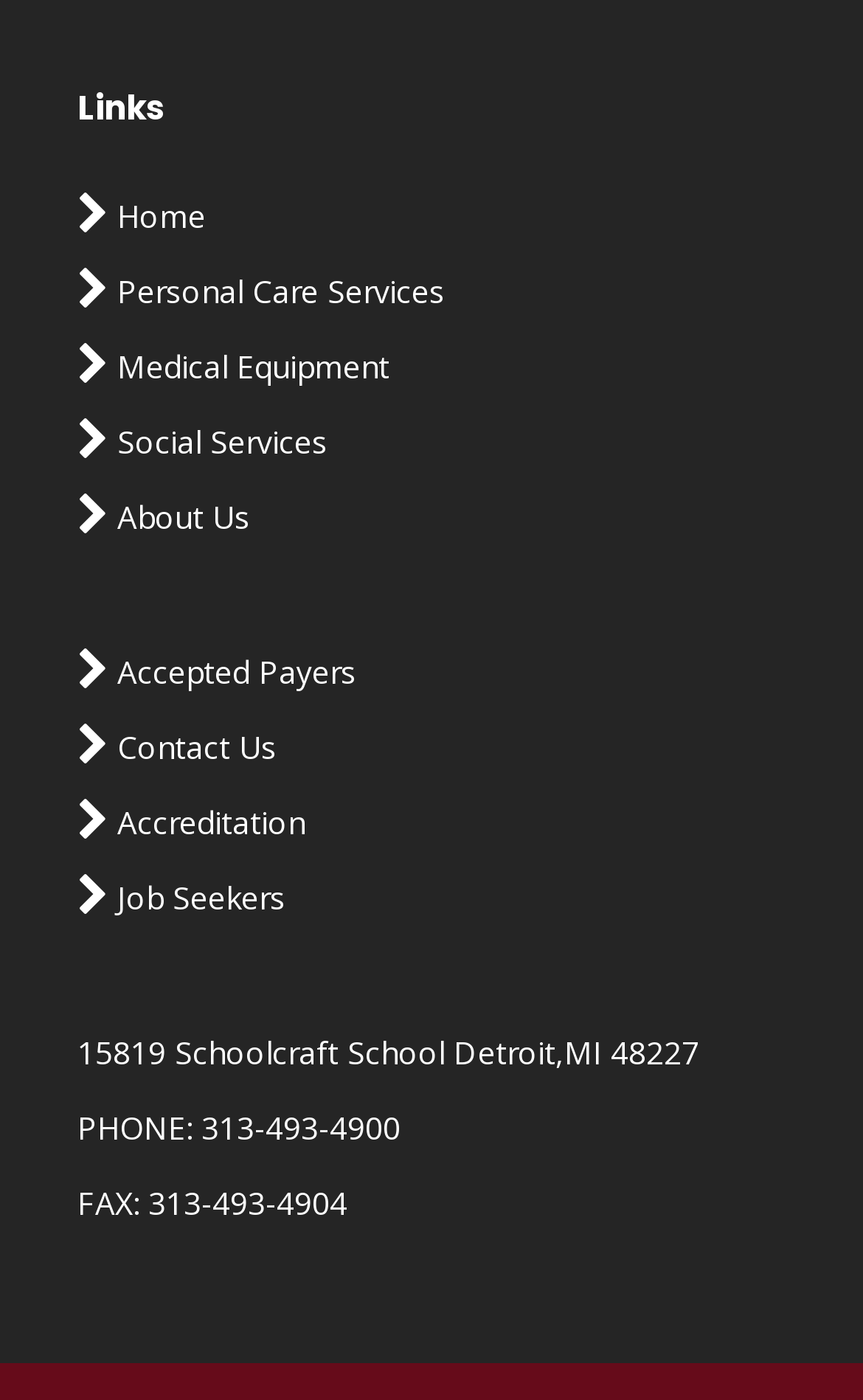Provide the bounding box coordinates of the HTML element described by the text: "Accreditation". The coordinates should be in the format [left, top, right, bottom] with values between 0 and 1.

[0.09, 0.567, 0.91, 0.608]